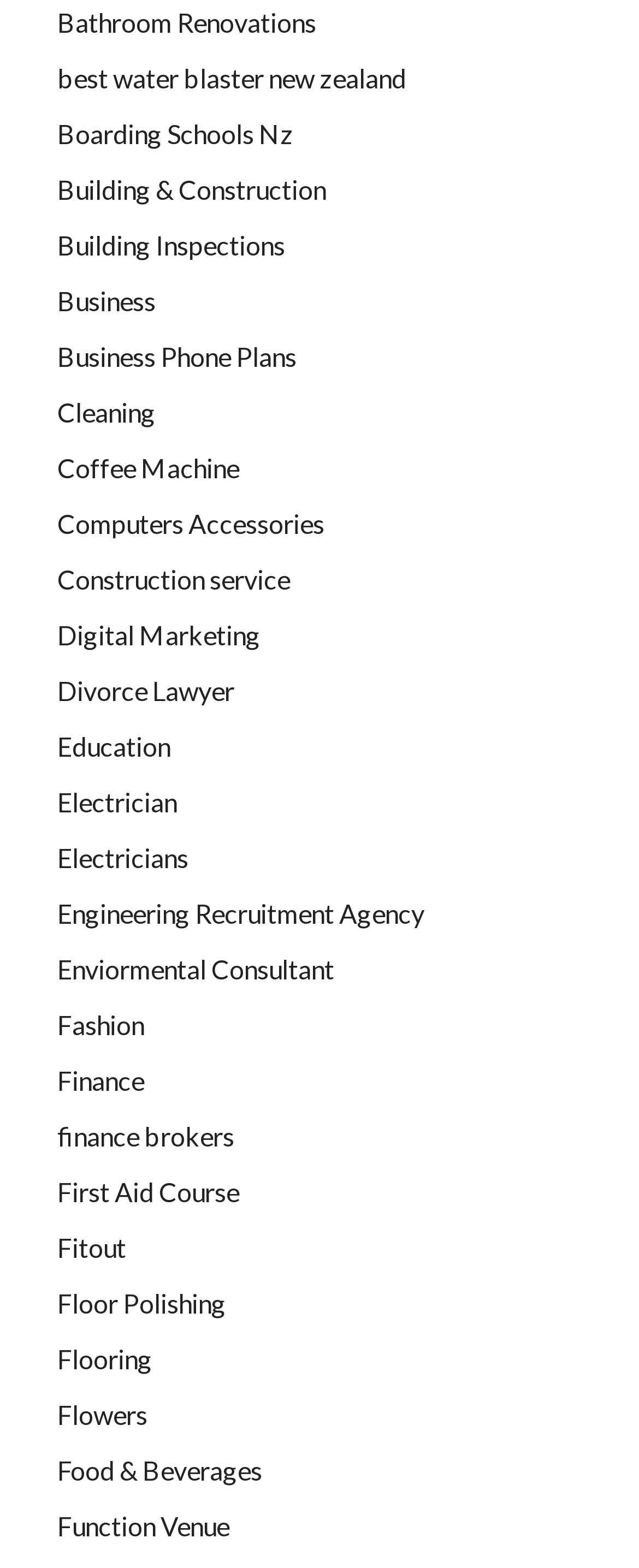Determine the bounding box coordinates of the section to be clicked to follow the instruction: "Browse Computers Accessories". The coordinates should be given as four float numbers between 0 and 1, formatted as [left, top, right, bottom].

[0.09, 0.324, 0.508, 0.344]